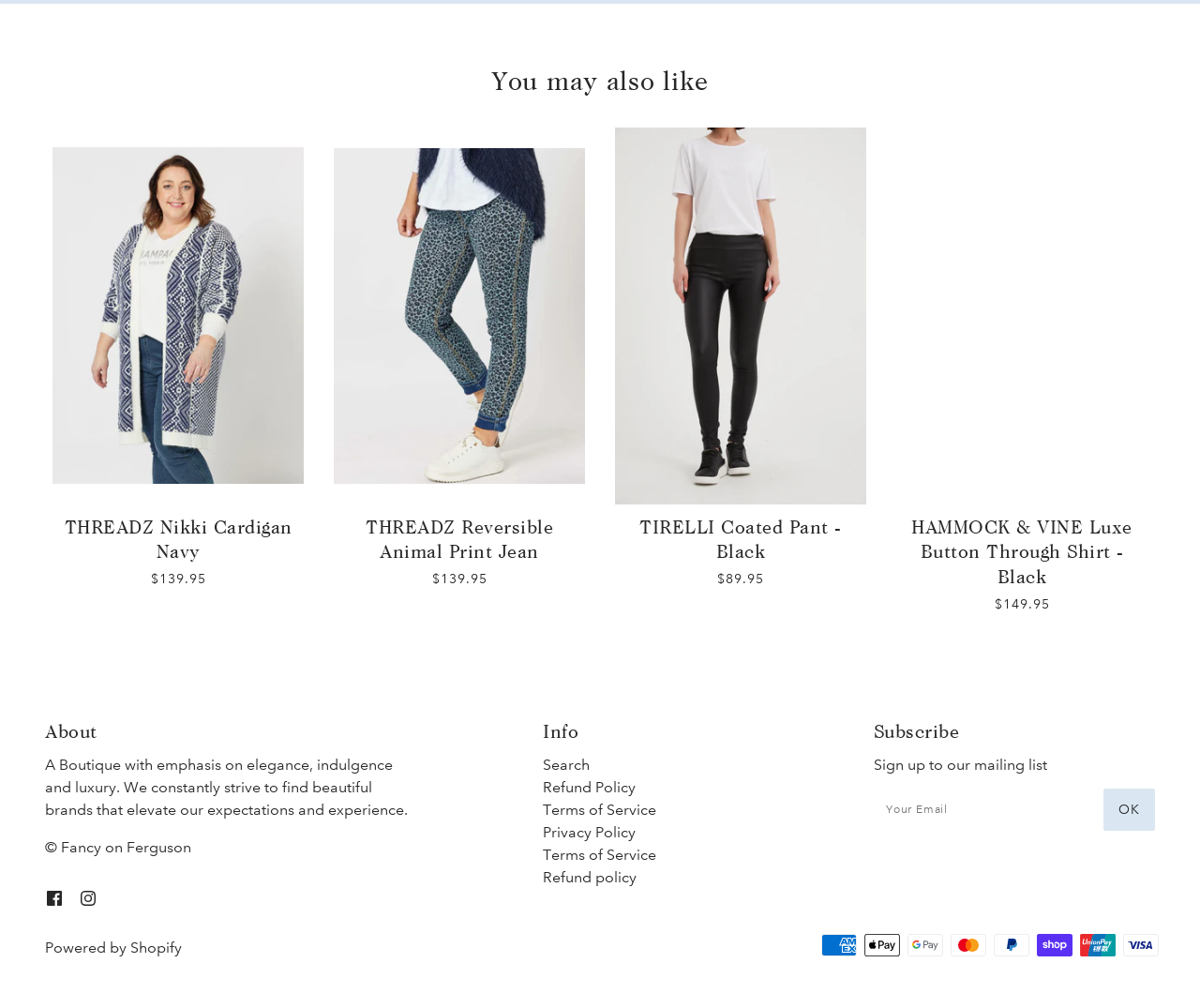What is the name of the boutique?
Could you answer the question with a detailed and thorough explanation?

The name of the boutique can be found in the 'About' section at the bottom of the webpage, where it is stated that 'A Boutique with emphasis on elegance, indulgence and luxury. We constantly strive to find beautiful brands that elevate our expectations and experience. © Fancy on Ferguson'.